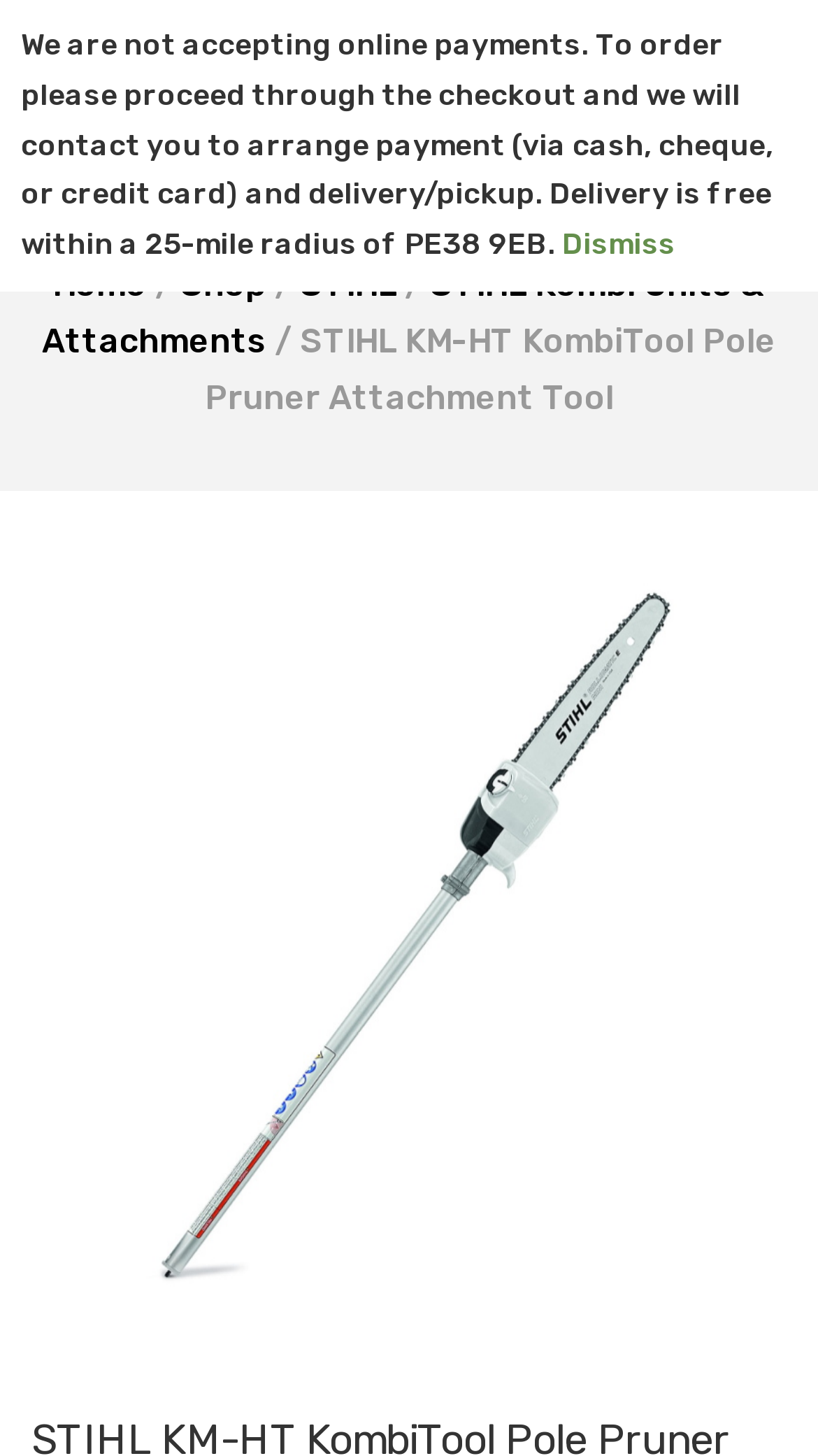Describe the entire webpage, focusing on both content and design.

This webpage is about the STIHL KM-HT KombiTool Pole Pruner Attachment Tool, a product from Lawn Boy – Garden Equipment, Downham Market. At the top left, there is a logo of Lawn Boy – Garden Equipment, Downham Market, which is an image and a link. Next to it, there is a button to toggle the menu. On the top right, there are two links: one with a cart icon and the text "Cart (0)", and another with a phone icon and some numbers.

Below the top section, there is a navigation bar with a breadcrumb trail. The navigation bar has links to "Home", "Shop", "STIHL", and "STIHL Kombi Units & Attachments". The current page is highlighted, with the text "STIHL KM-HT KombiTool Pole Pruner Attachment Tool" separated by slashes.

The main content of the page is a large section that takes up most of the page. It has a listbox with a single option, which is the product name "STIHL KM-HT KombiTool Pole Pruner Attachment Tool". The option has a link and an image of the product.

At the bottom of the page, there is a notice that informs customers that online payments are not accepted and provides instructions on how to proceed with the checkout process. There is also a "Dismiss" link to close the notice.